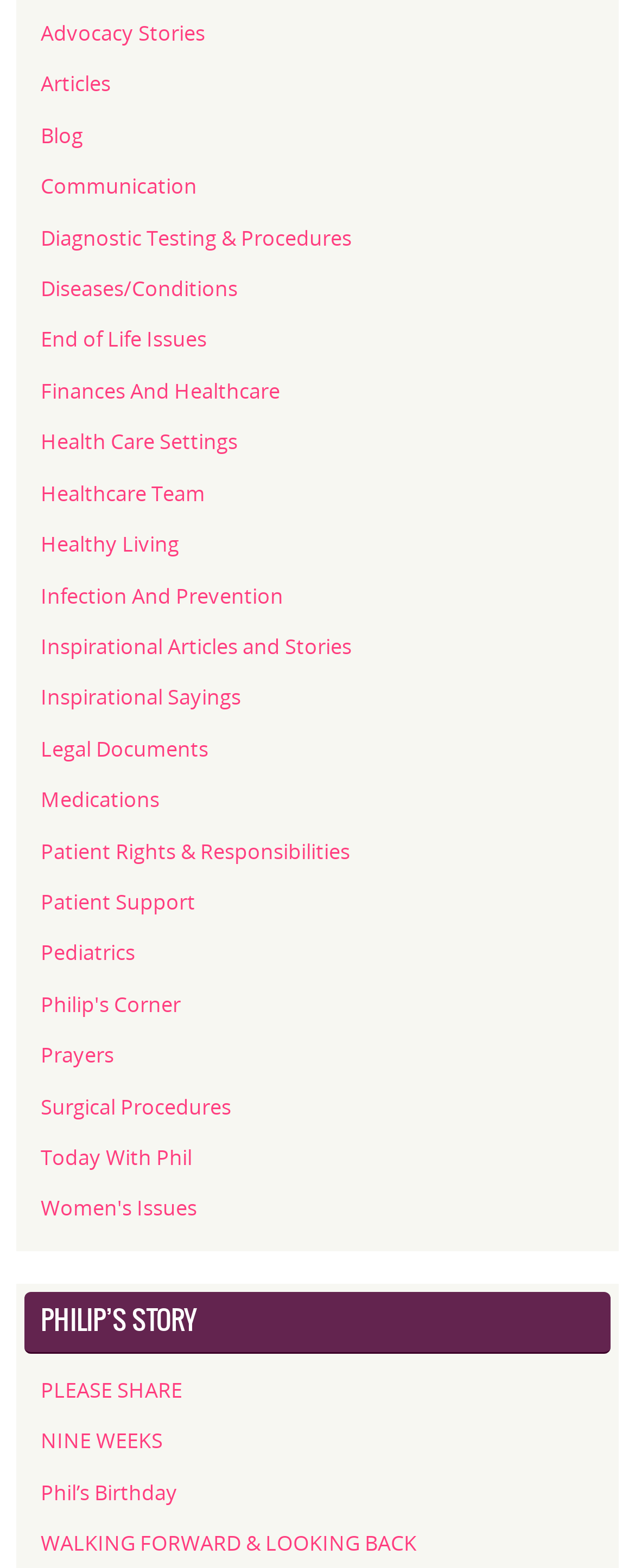Please identify the bounding box coordinates of the area that needs to be clicked to follow this instruction: "Read Inspirational Articles and Stories".

[0.064, 0.404, 0.554, 0.421]